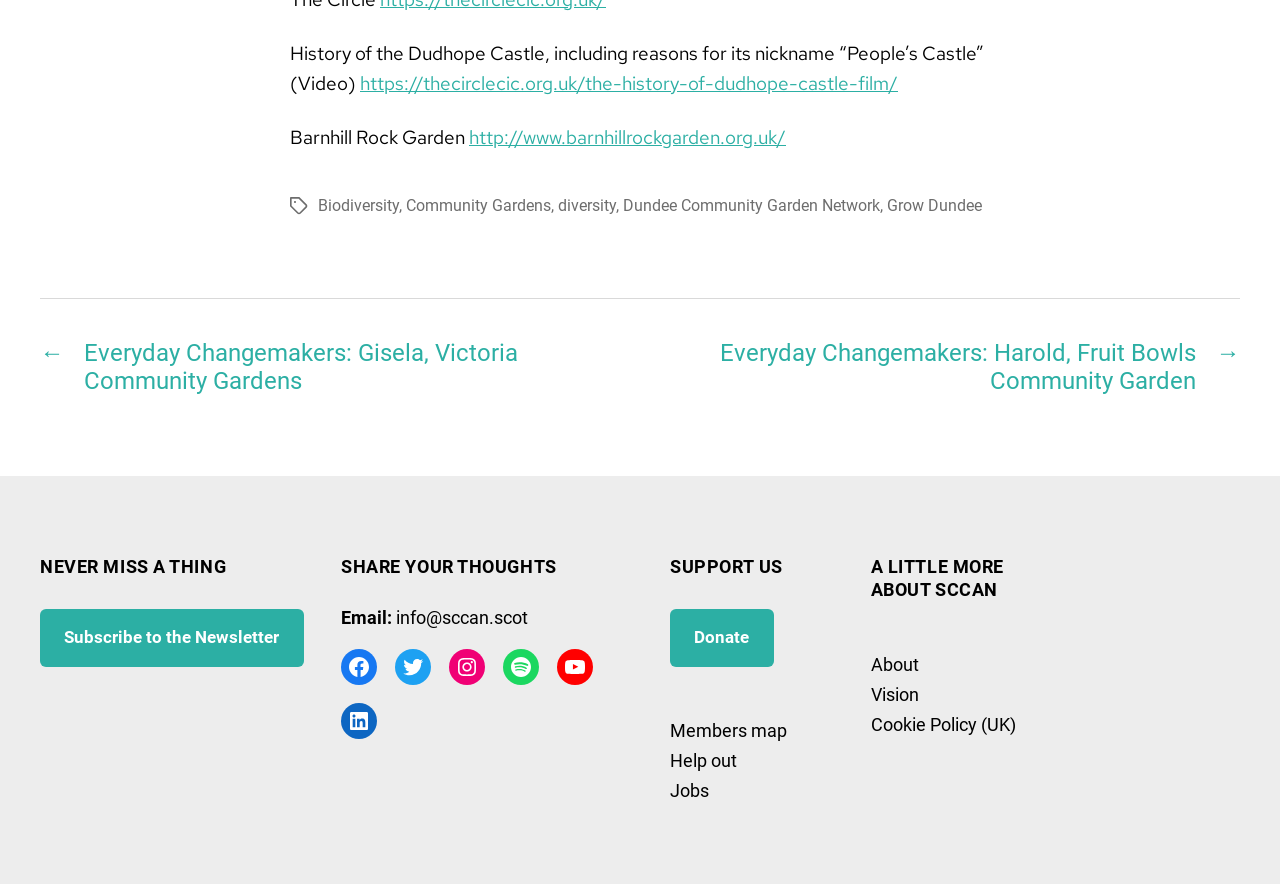Can you show the bounding box coordinates of the region to click on to complete the task described in the instruction: "Watch the video about the history of Dudhope Castle"?

[0.227, 0.046, 0.769, 0.109]